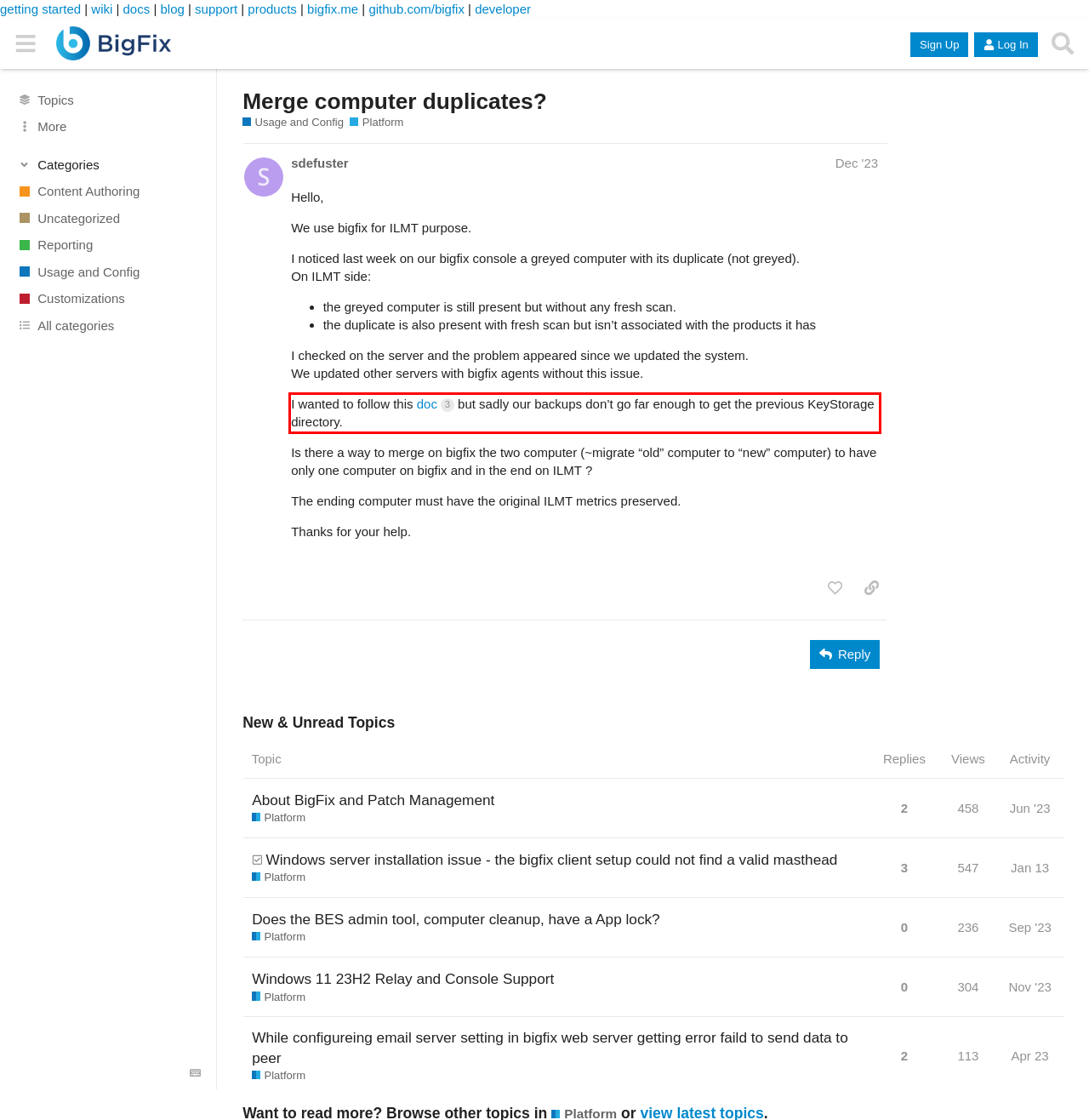Examine the webpage screenshot and use OCR to obtain the text inside the red bounding box.

I wanted to follow this doc 3 but sadly our backups don’t go far enough to get the previous KeyStorage directory.